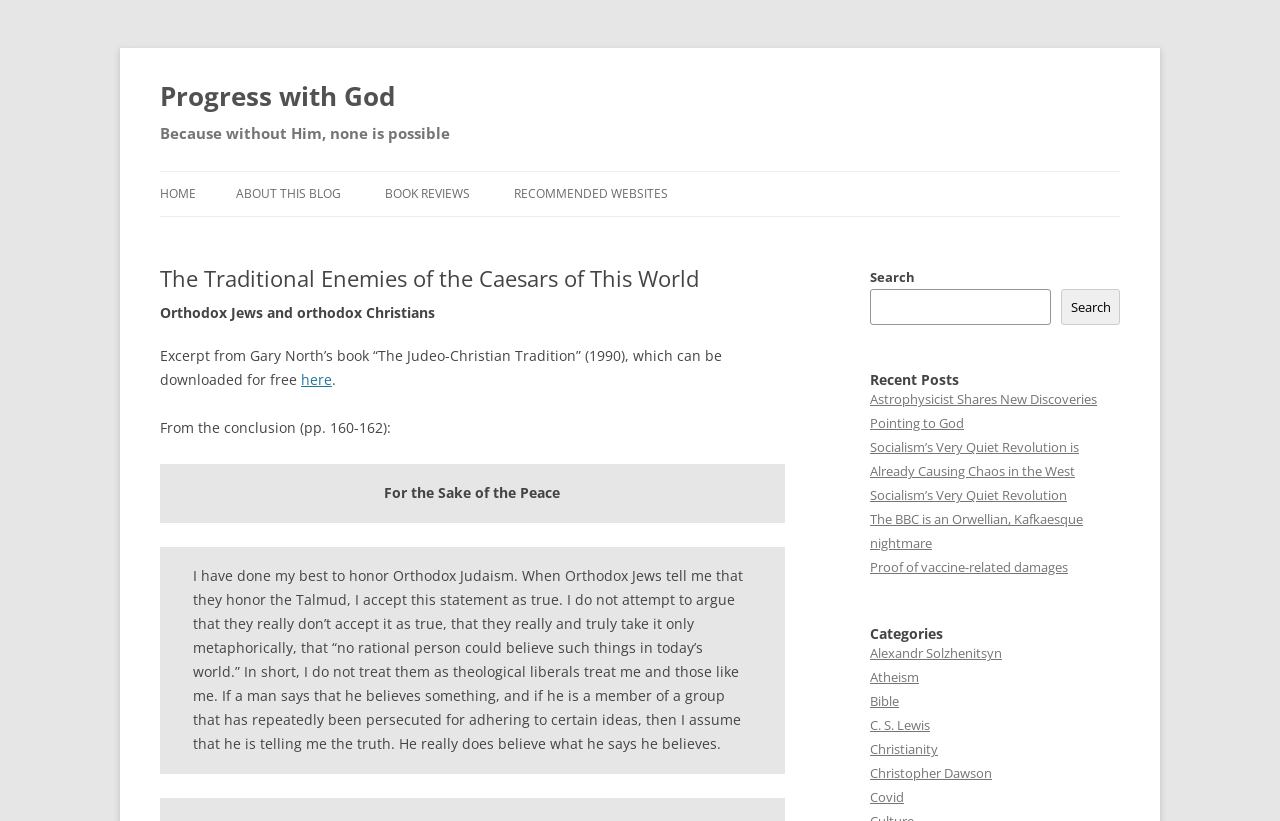What is the title of the book excerpt?
Based on the screenshot, answer the question with a single word or phrase.

The Judeo-Christian Tradition